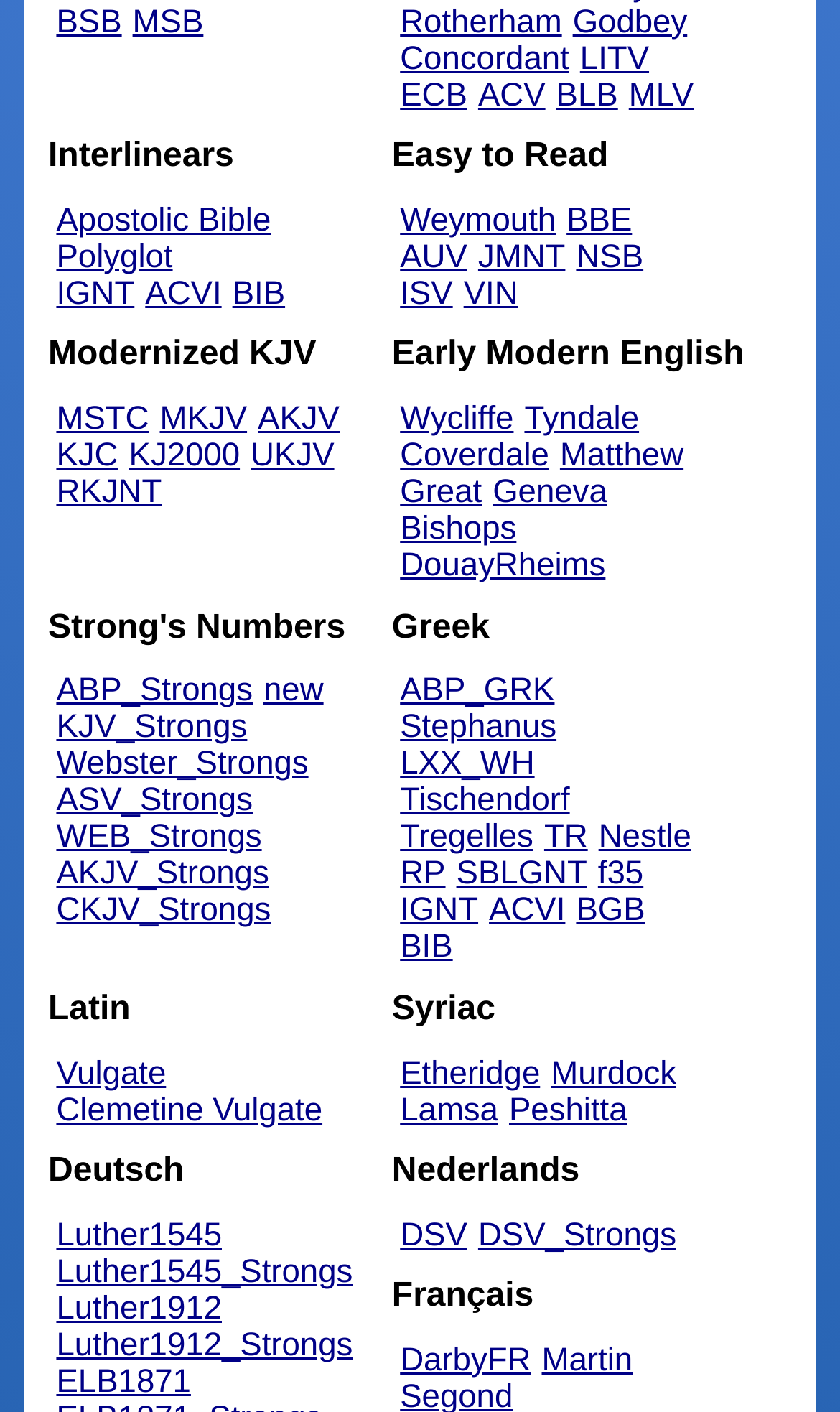What is the first Bible translation listed under 'Deutsch'?
Refer to the image and give a detailed answer to the question.

I looked at the section 'Deutsch' and found the first link listed, which is 'Luther1545'.